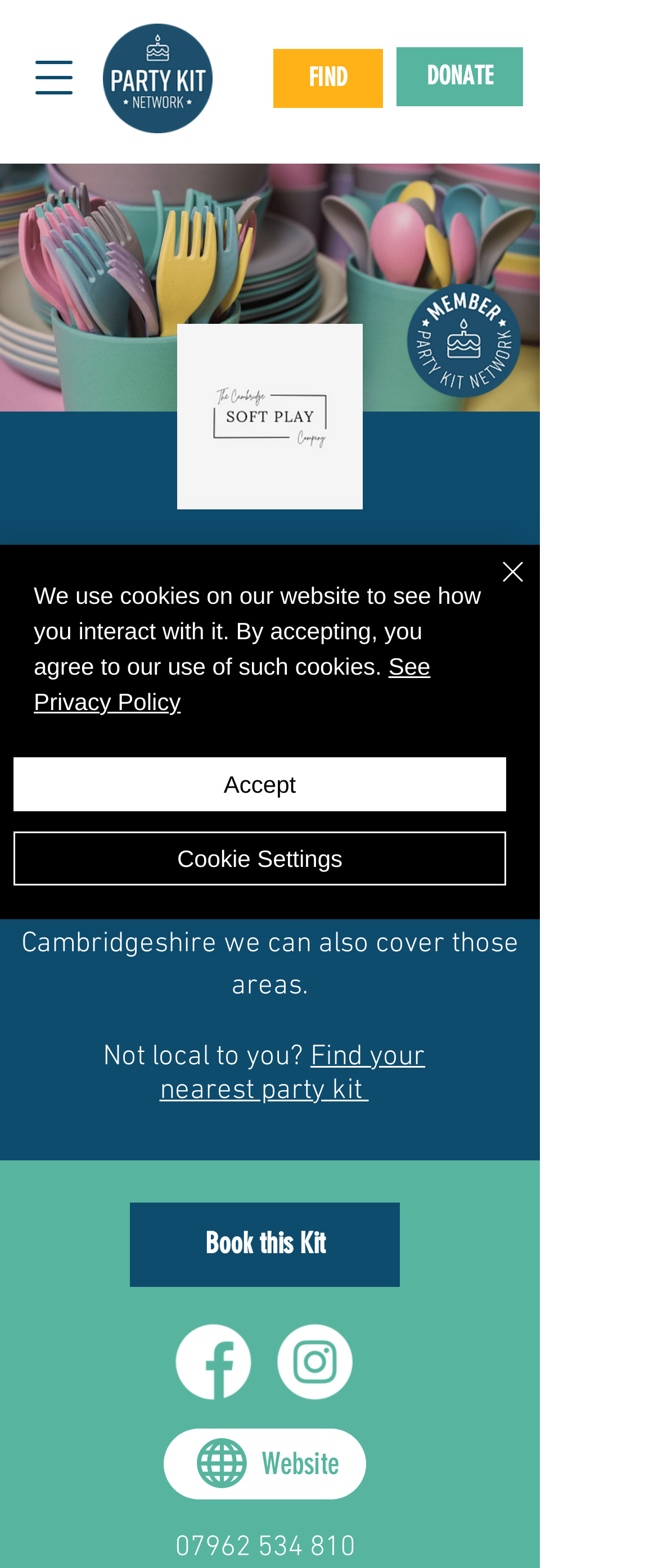Carefully examine the image and provide an in-depth answer to the question: What is the name of the company?

I found the name of the company by looking at the heading element on the webpage, which says 'The Cambridge Soft Play Company'. This is likely the name of the company that offers the party kit.